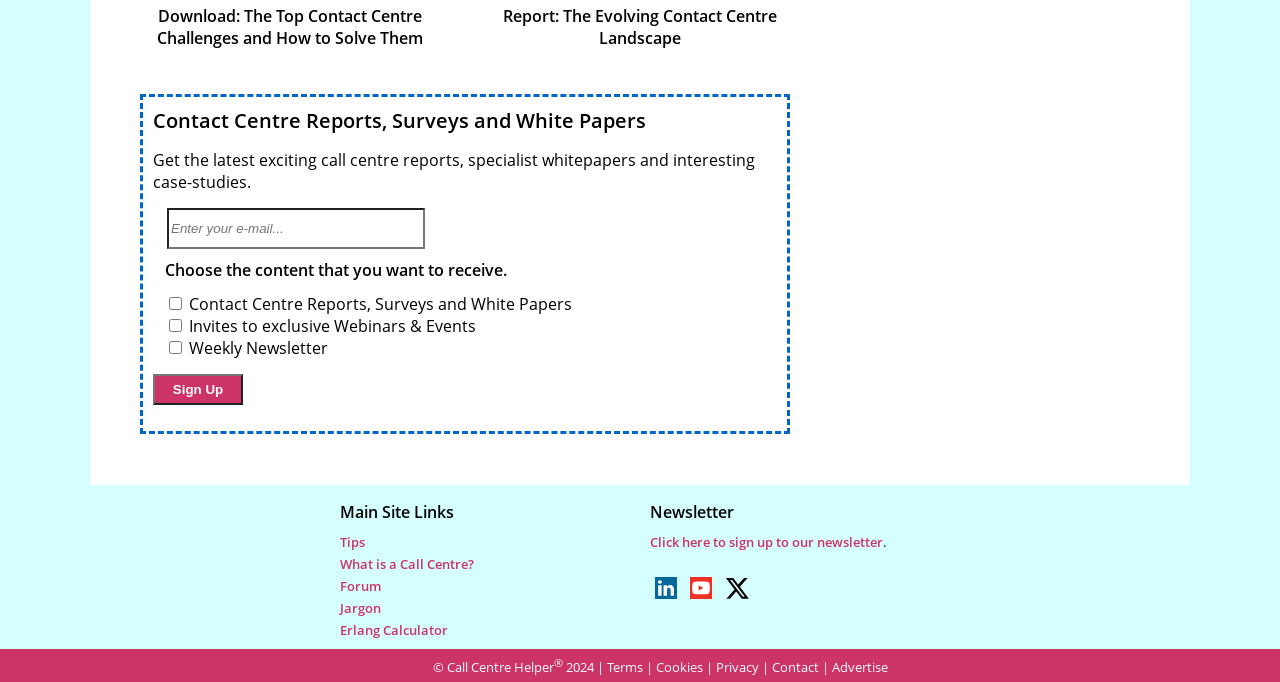What is the purpose of the textbox?
Please elaborate on the answer to the question with detailed information.

The textbox has a placeholder text 'Enter your e-mail...' and is required, which suggests that it is used to input an email address, likely for subscription or registration purposes.